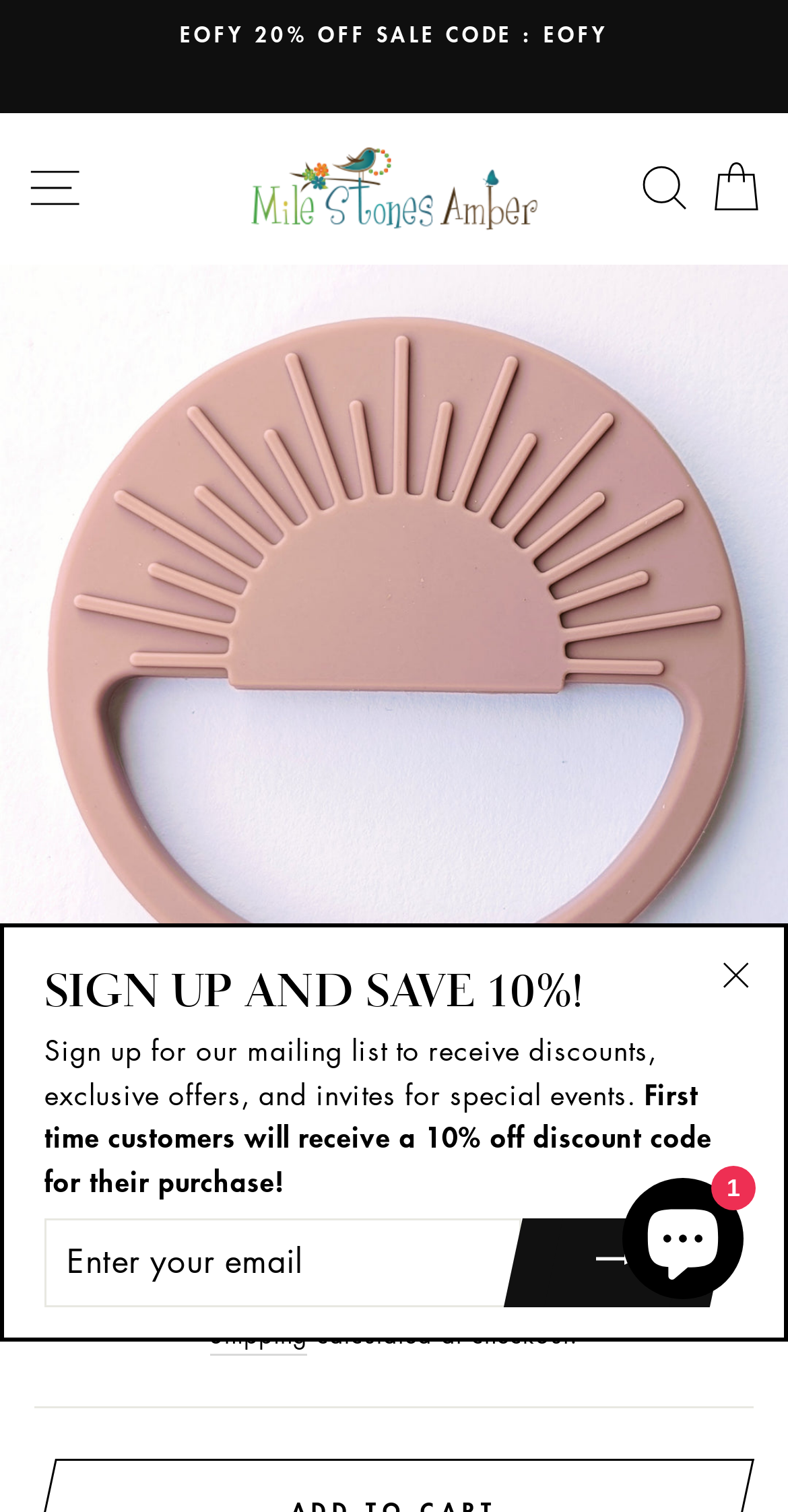Locate the bounding box coordinates of the clickable area to execute the instruction: "Check 0 Comments". Provide the coordinates as four float numbers between 0 and 1, represented as [left, top, right, bottom].

None